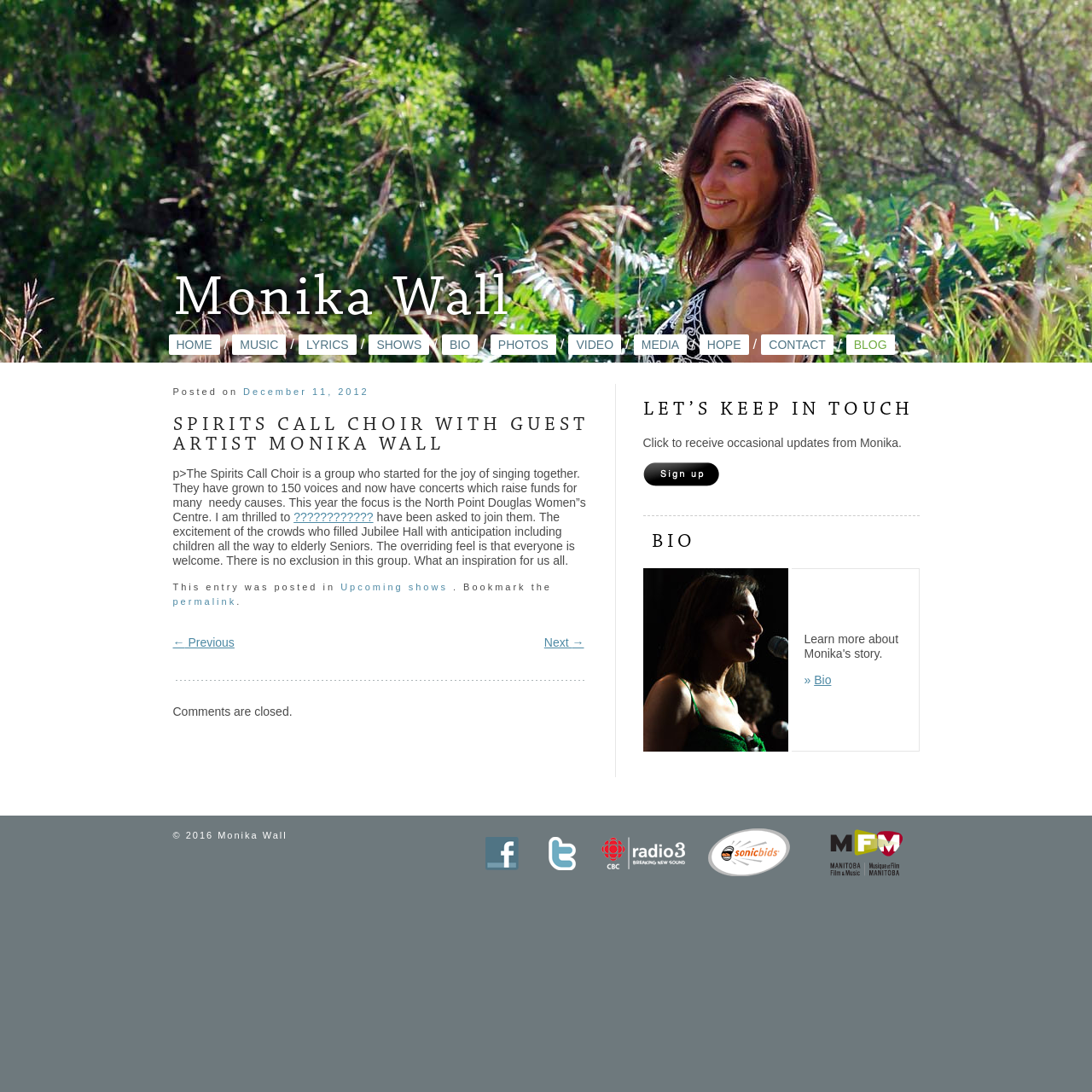What is the focus of the Spirits Call Choir this year?
Answer the question with a thorough and detailed explanation.

The question can be answered by reading the paragraph of text that describes the Spirits Call Choir, which states that the focus this year is the North Point Douglas Women's Centre.